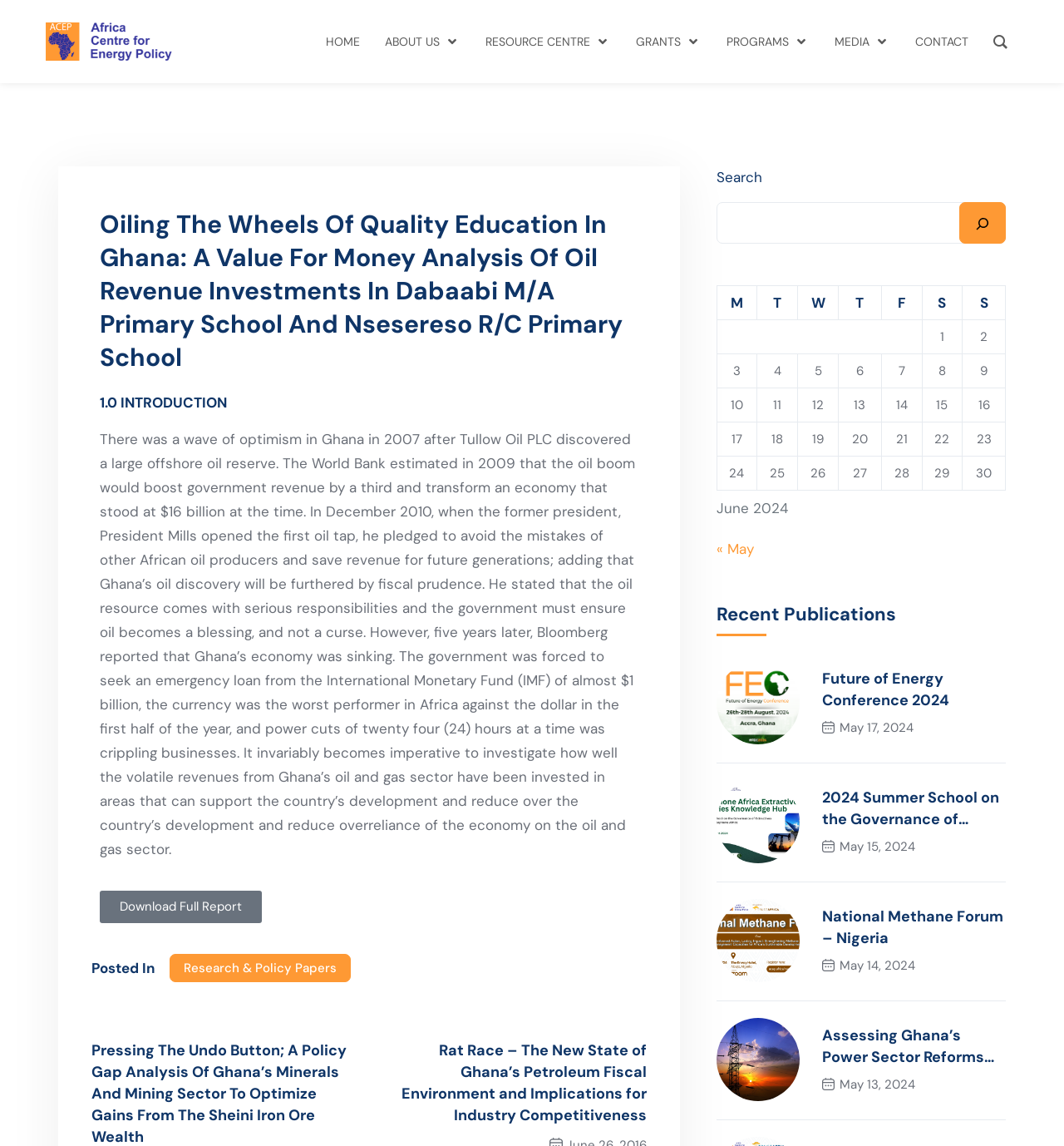From the element description: "National Methane Forum – Nigeria", extract the bounding box coordinates of the UI element. The coordinates should be expressed as four float numbers between 0 and 1, in the order [left, top, right, bottom].

[0.772, 0.79, 0.945, 0.828]